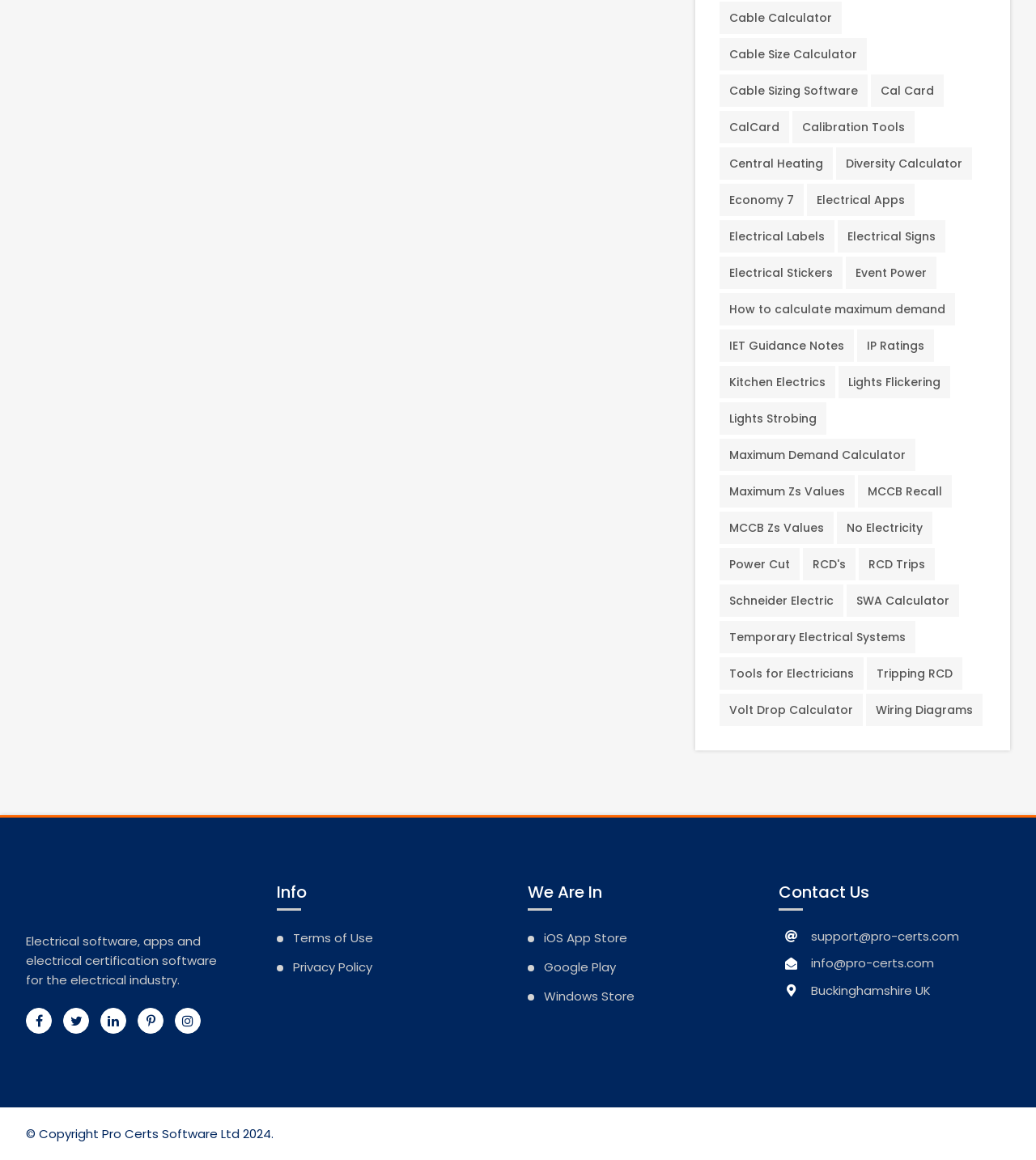What is the purpose of the website? Based on the image, give a response in one word or a short phrase.

Electrical software and certification